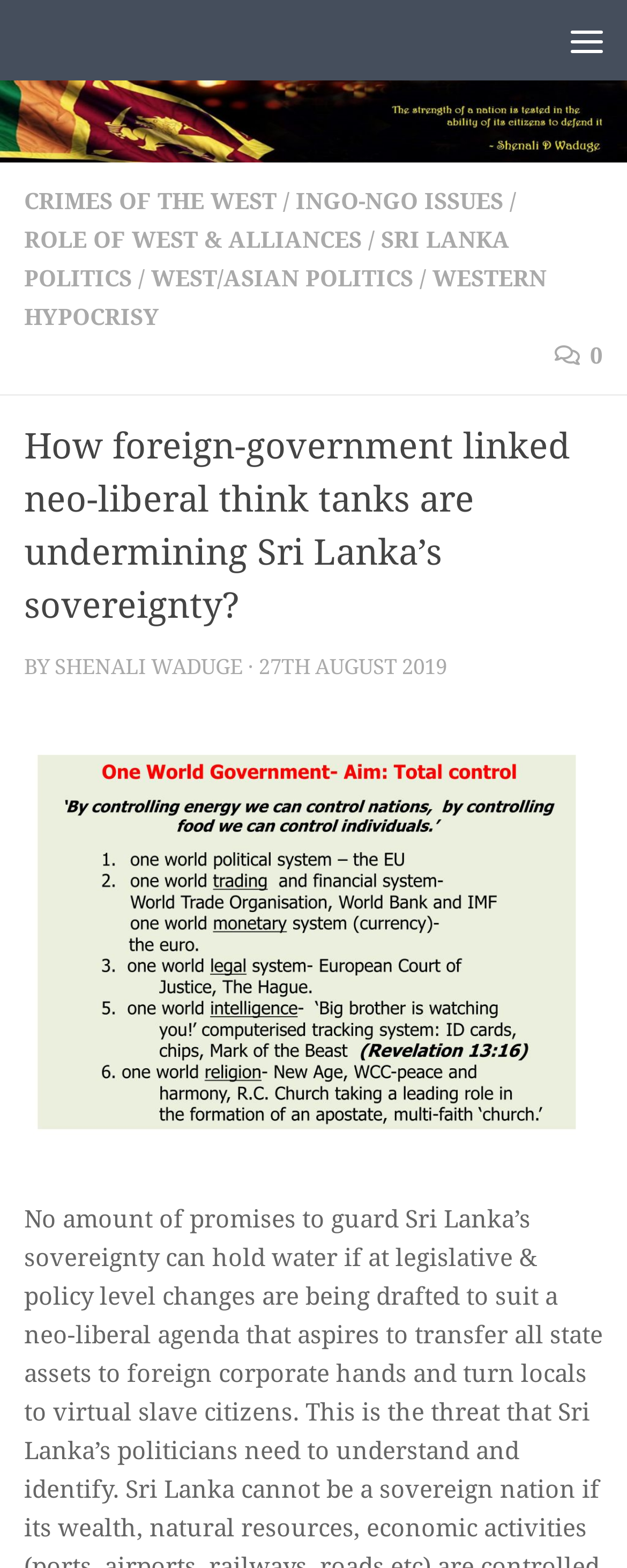Pinpoint the bounding box coordinates for the area that should be clicked to perform the following instruction: "Check the time of the article".

[0.413, 0.417, 0.713, 0.433]